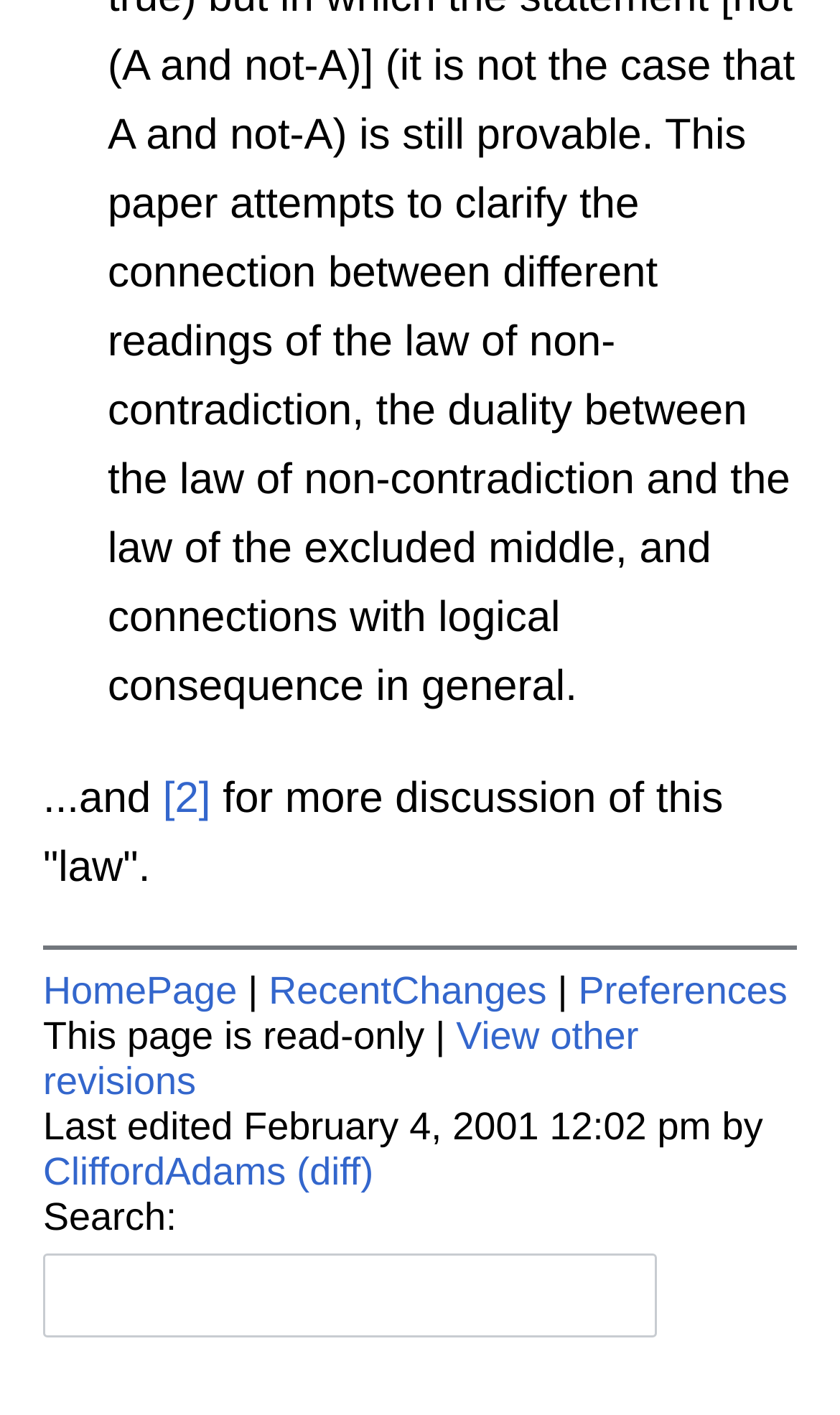Pinpoint the bounding box coordinates of the element to be clicked to execute the instruction: "go to home page".

[0.051, 0.684, 0.282, 0.715]